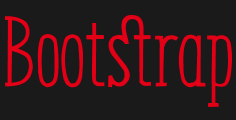What is the purpose of the Bootstrap framework?
Could you answer the question with a detailed and thorough explanation?

The caption explains that the Bootstrap framework helps developers create responsive and mobile-first websites efficiently, implying that its primary purpose is to facilitate the creation of responsive websites.